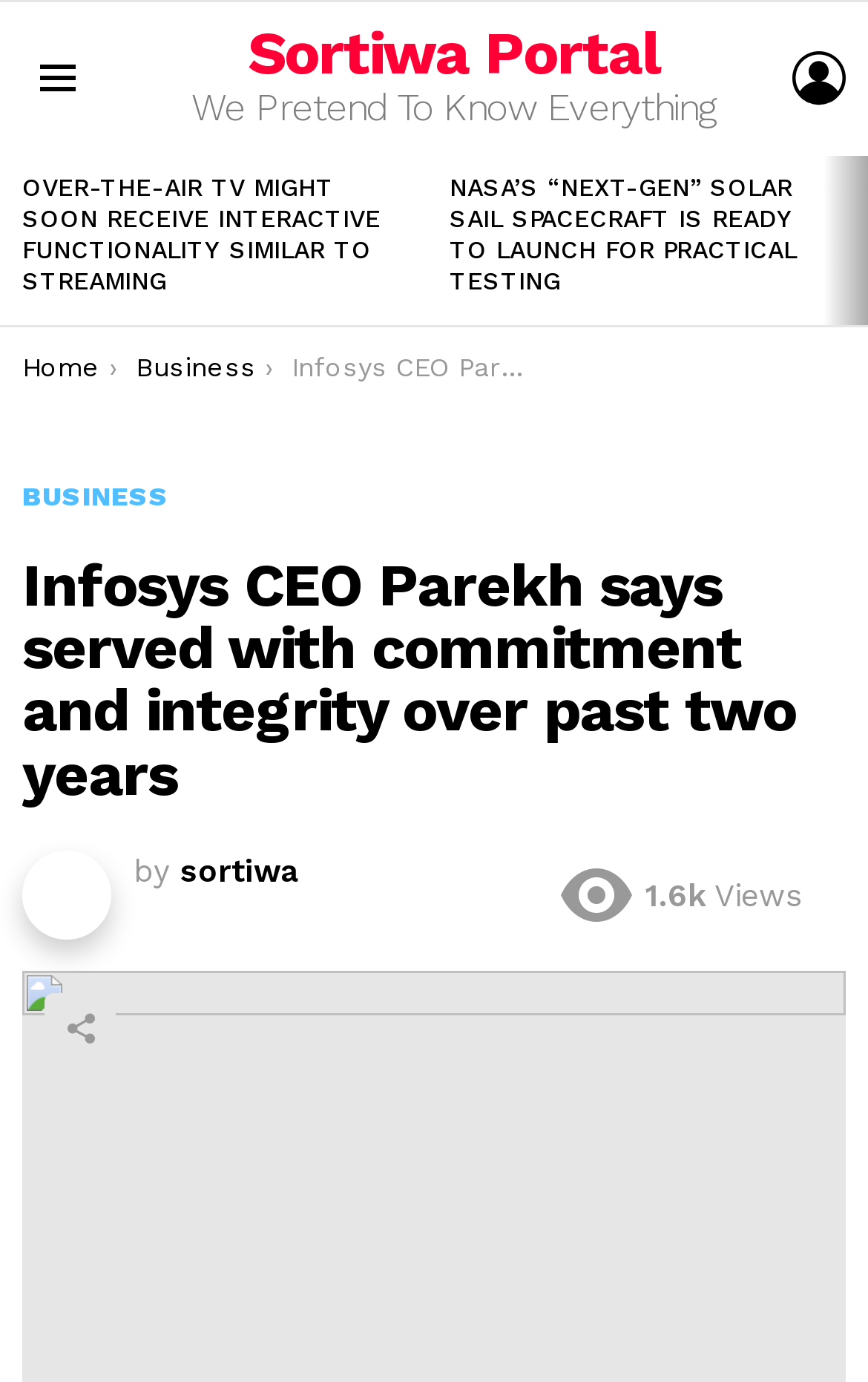How many articles are displayed on the main page?
Please craft a detailed and exhaustive response to the question.

I counted the number of article elements on the main page, which are [302] and [303], each containing a heading and a link. Therefore, there are 2 articles displayed on the main page.